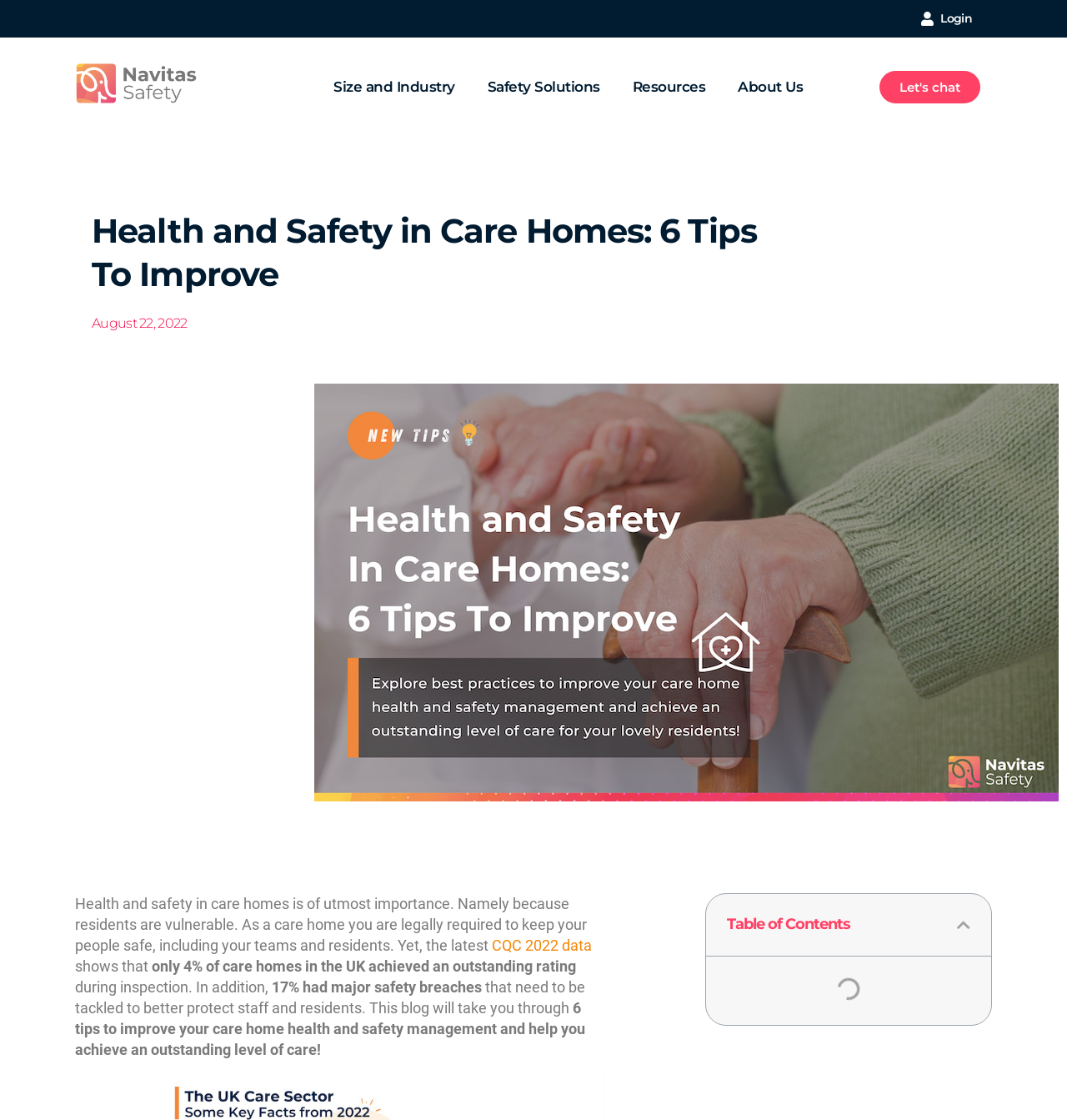Please answer the following question using a single word or phrase: What is the date of the blog post?

August 22, 2022